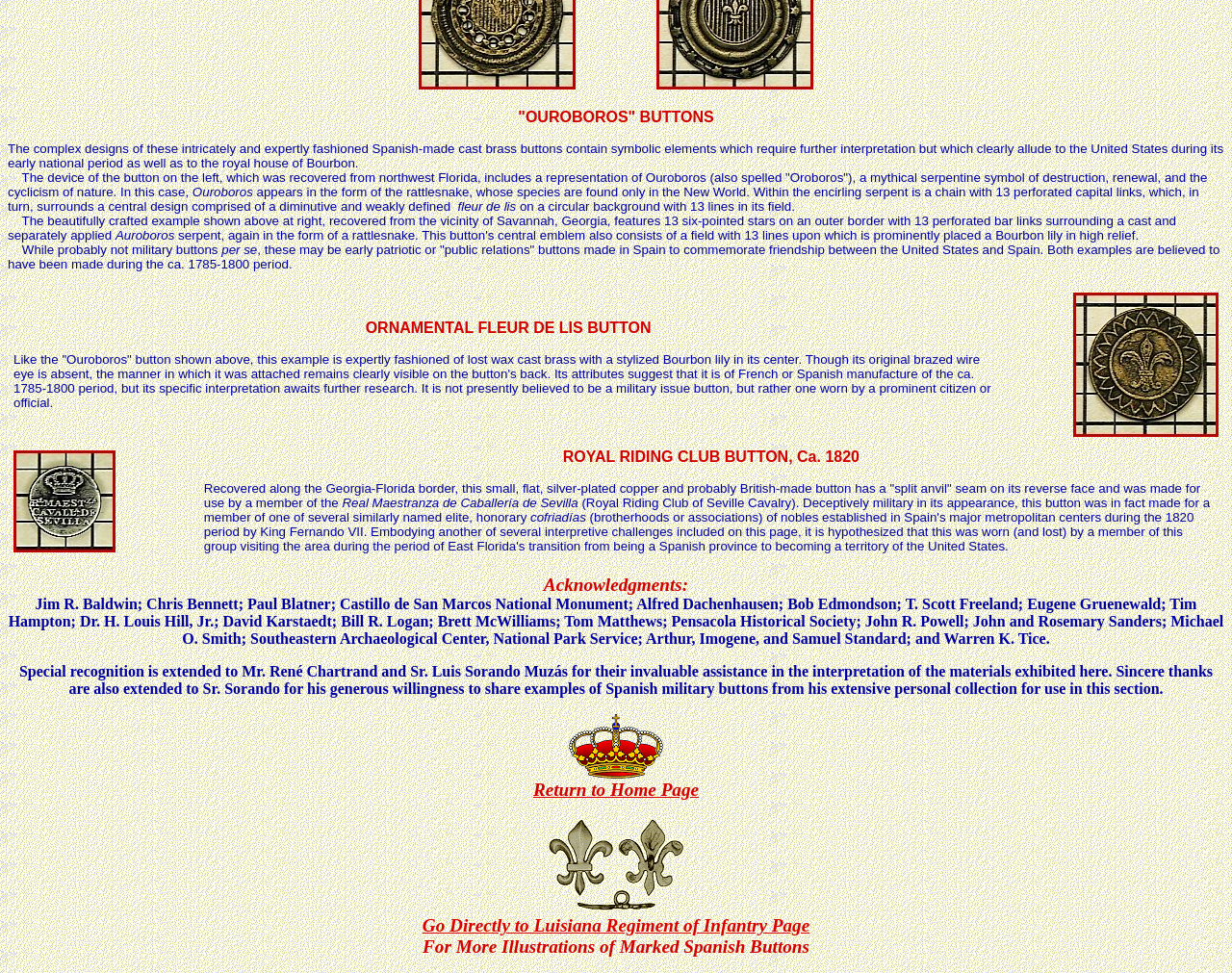What is the name of the organization mentioned in the acknowledgments section?
Refer to the image and give a detailed answer to the question.

The answer can be found in the text of the acknowledgments section. The text lists several individuals and organizations that contributed to the webpage, including the Pensacola Historical Society.